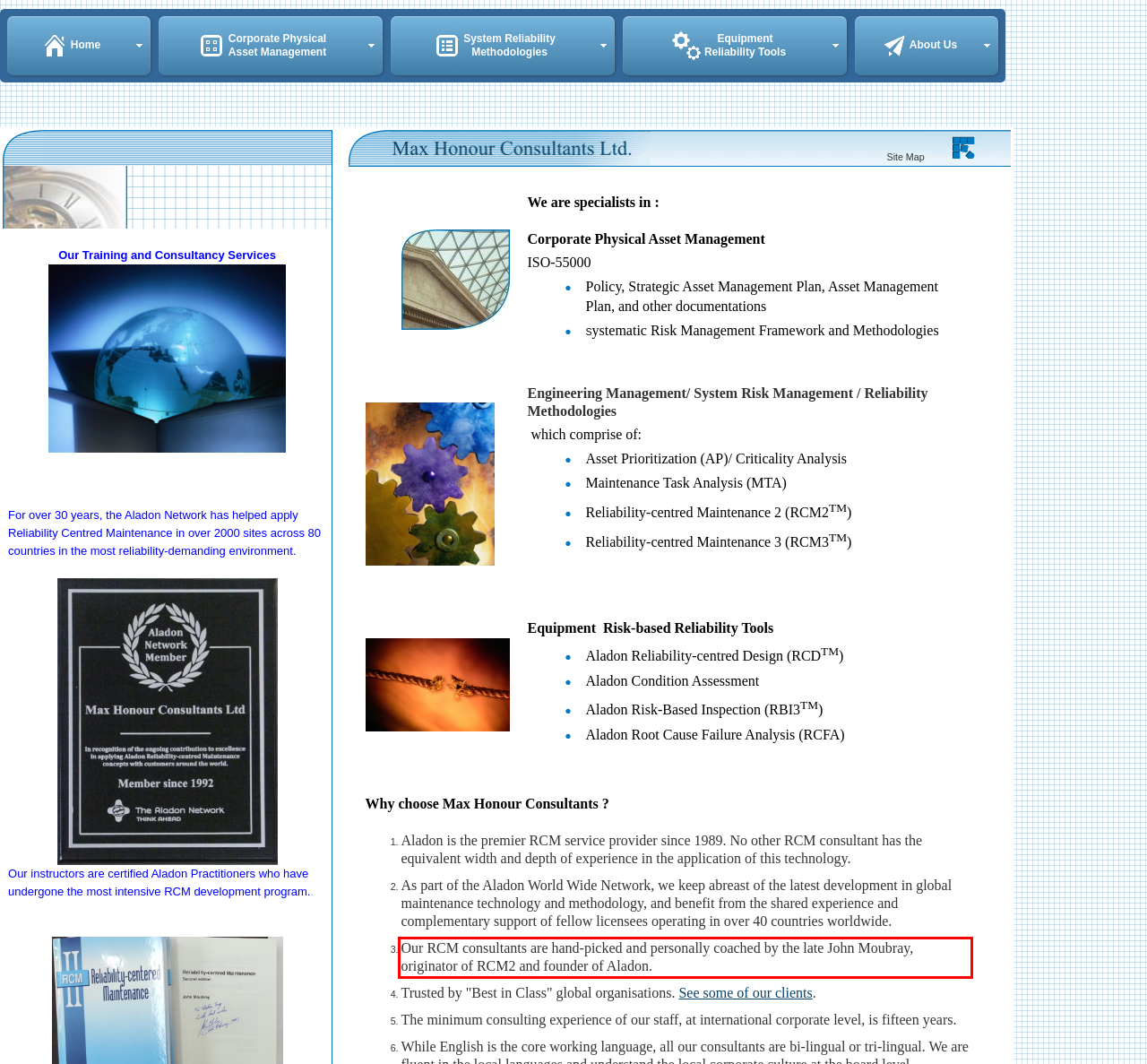In the given screenshot, locate the red bounding box and extract the text content from within it.

Our RCM consultants are hand-picked and personally coached by the late John Moubray, originator of RCM2 and founder of Aladon.